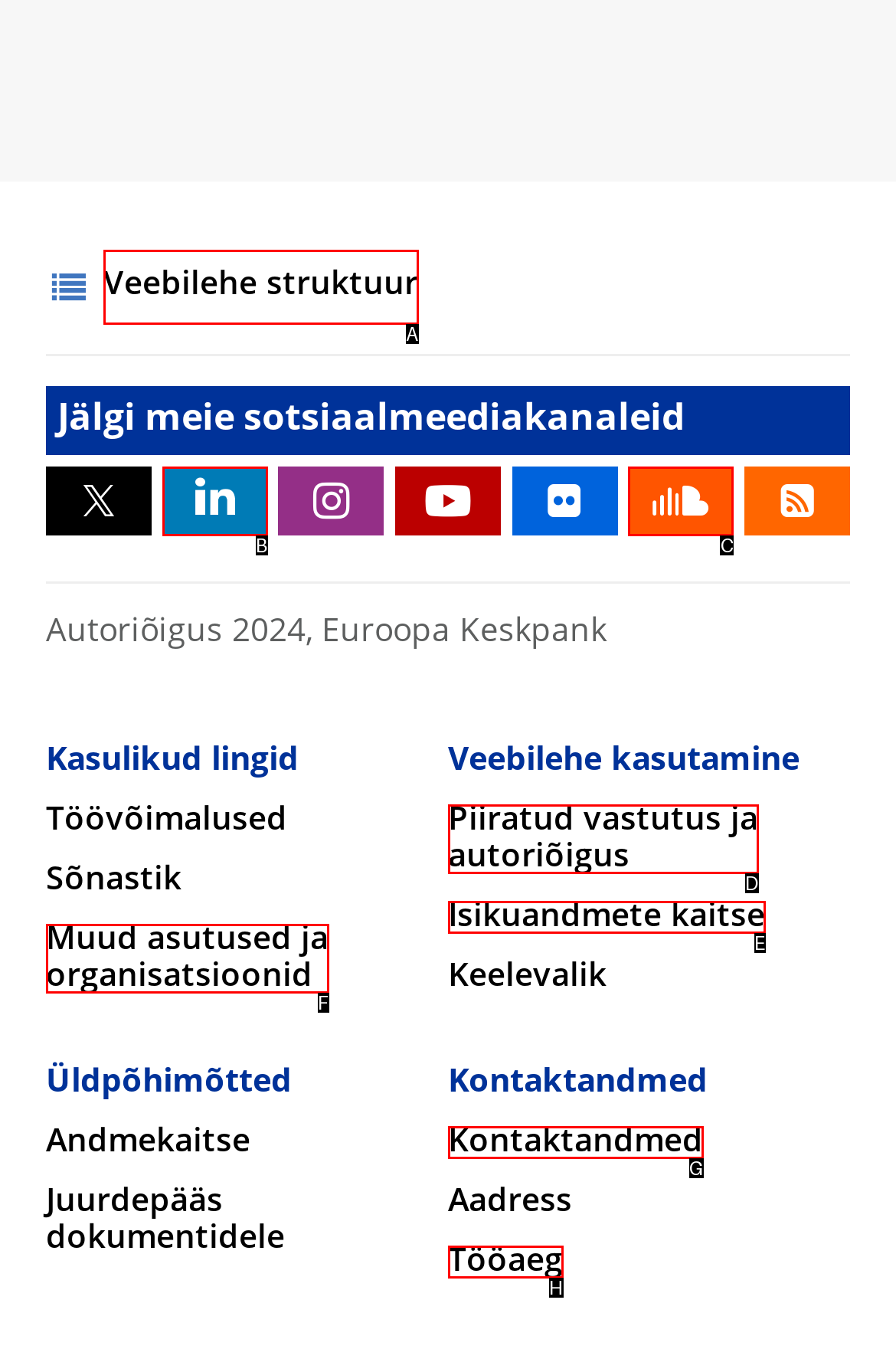Determine the UI element that matches the description: Muud asutused ja organisatsioonid
Answer with the letter from the given choices.

F